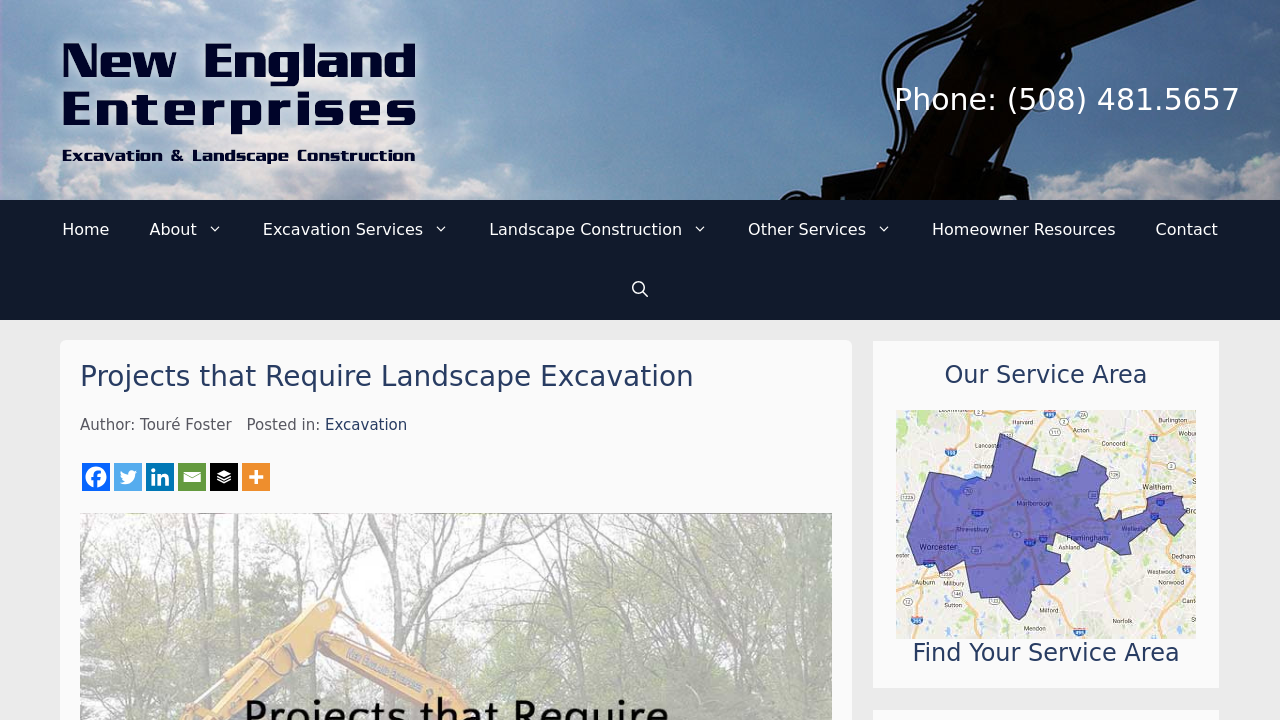Please give a short response to the question using one word or a phrase:
What is the phone number of New England Enterprises?

(508) 481.5657